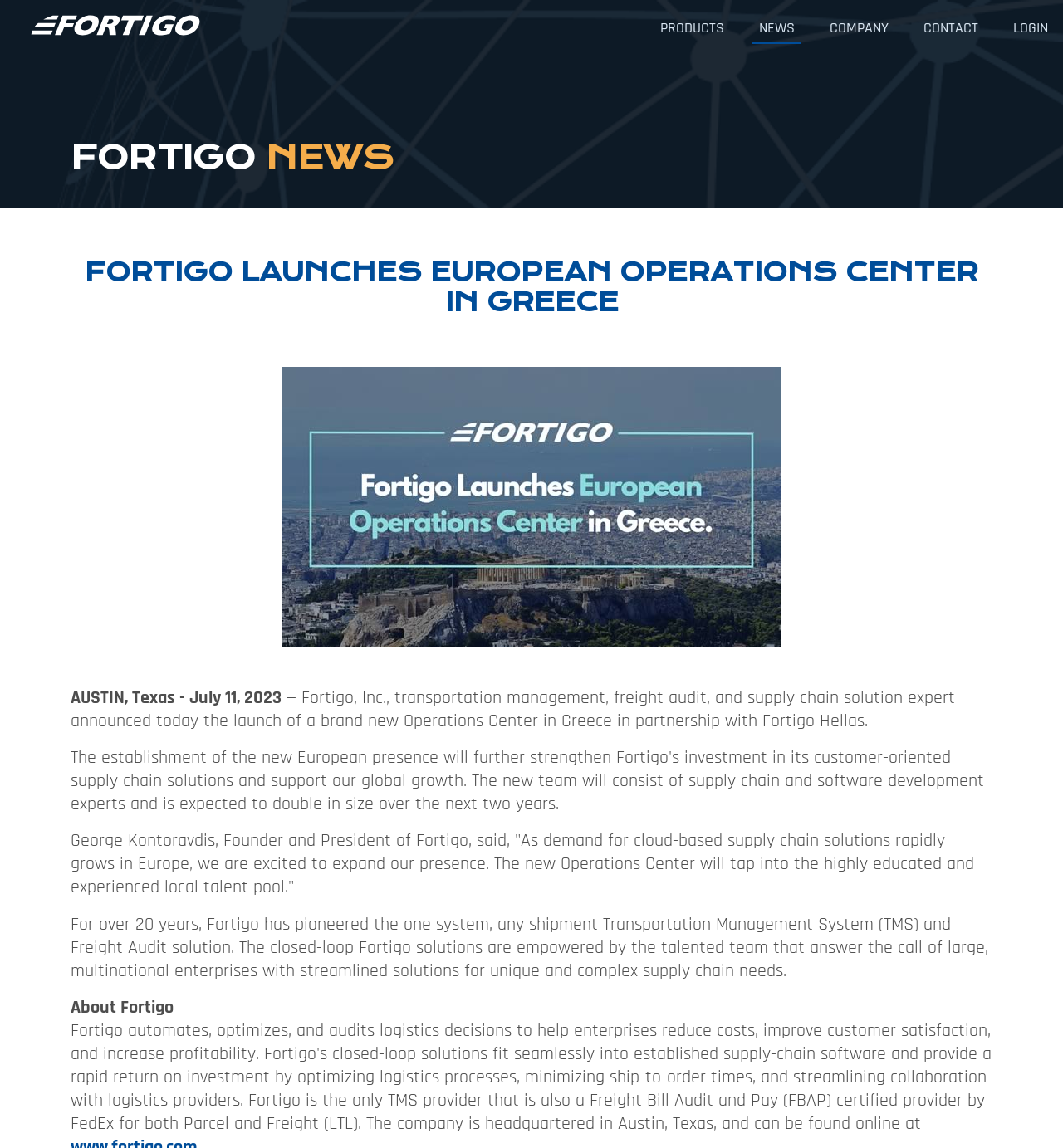Identify the bounding box coordinates for the UI element described as: "Contact". The coordinates should be provided as four floats between 0 and 1: [left, top, right, bottom].

[0.862, 0.013, 0.927, 0.037]